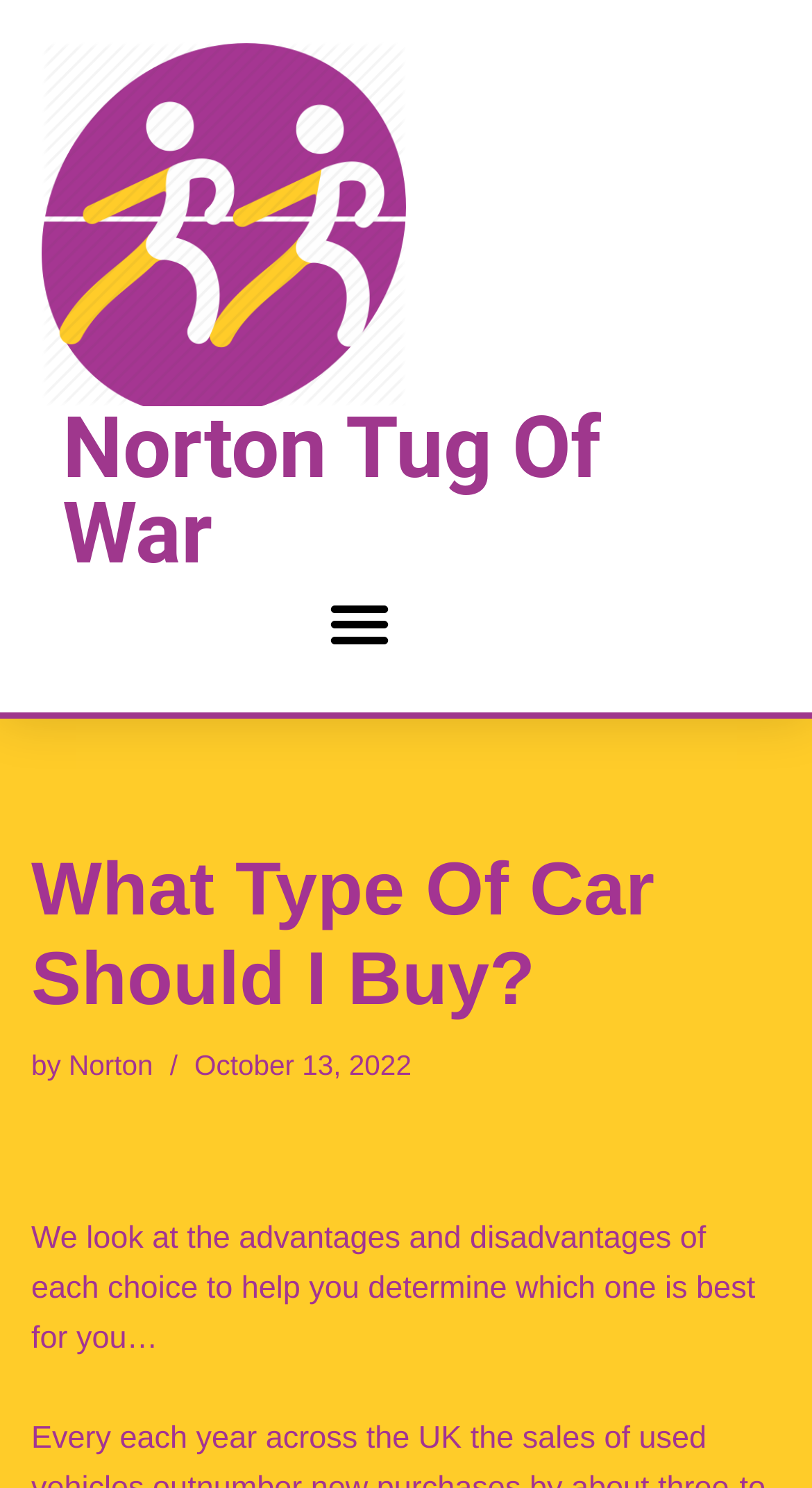Analyze the image and answer the question with as much detail as possible: 
What is the author of the article?

The author of the article can be found in the link element 'Norton' which is a child of the menu toggle button. This link element has a bounding box coordinate of [0.085, 0.706, 0.189, 0.727] and is preceded by the static text 'by'.